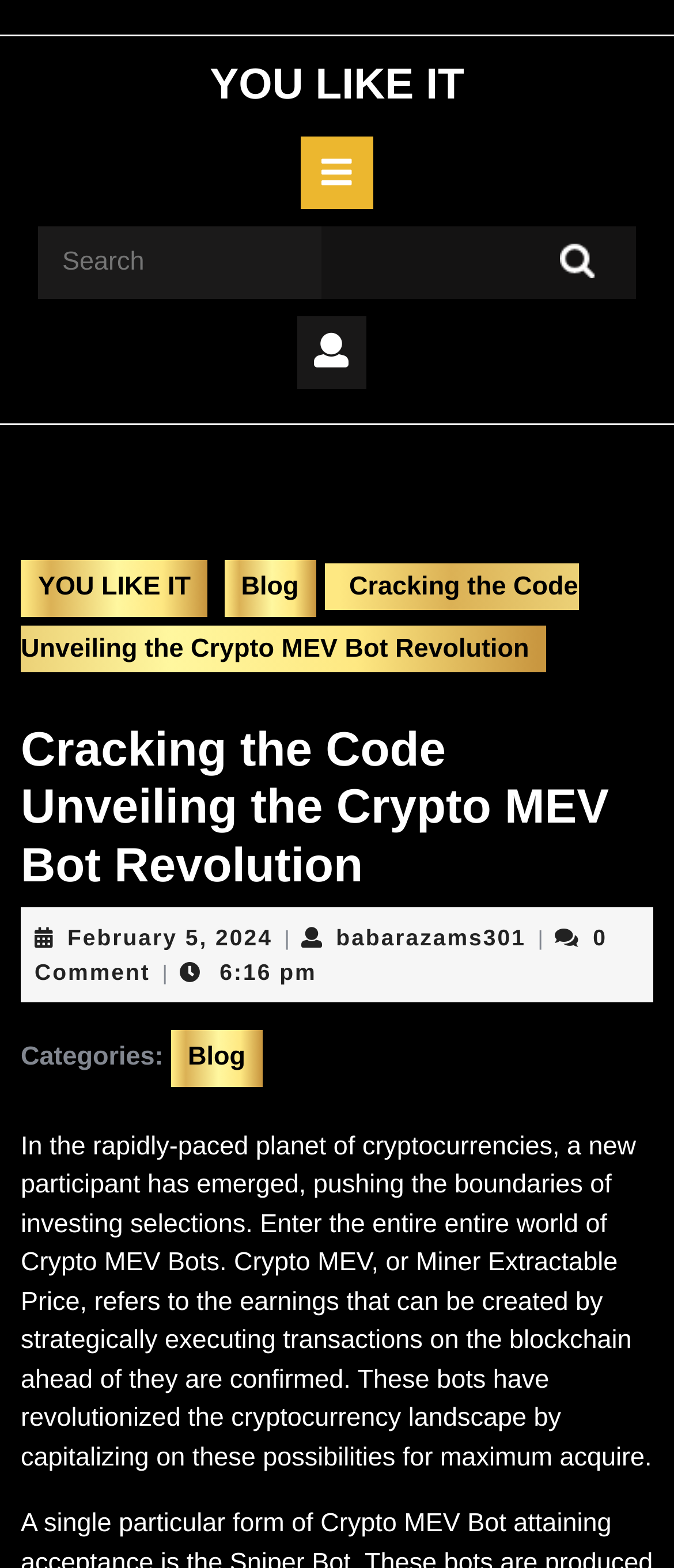Refer to the element description February 5, 2024February 5, 2024 and identify the corresponding bounding box in the screenshot. Format the coordinates as (top-left x, top-left y, bottom-right x, bottom-right y) with values in the range of 0 to 1.

[0.1, 0.59, 0.404, 0.606]